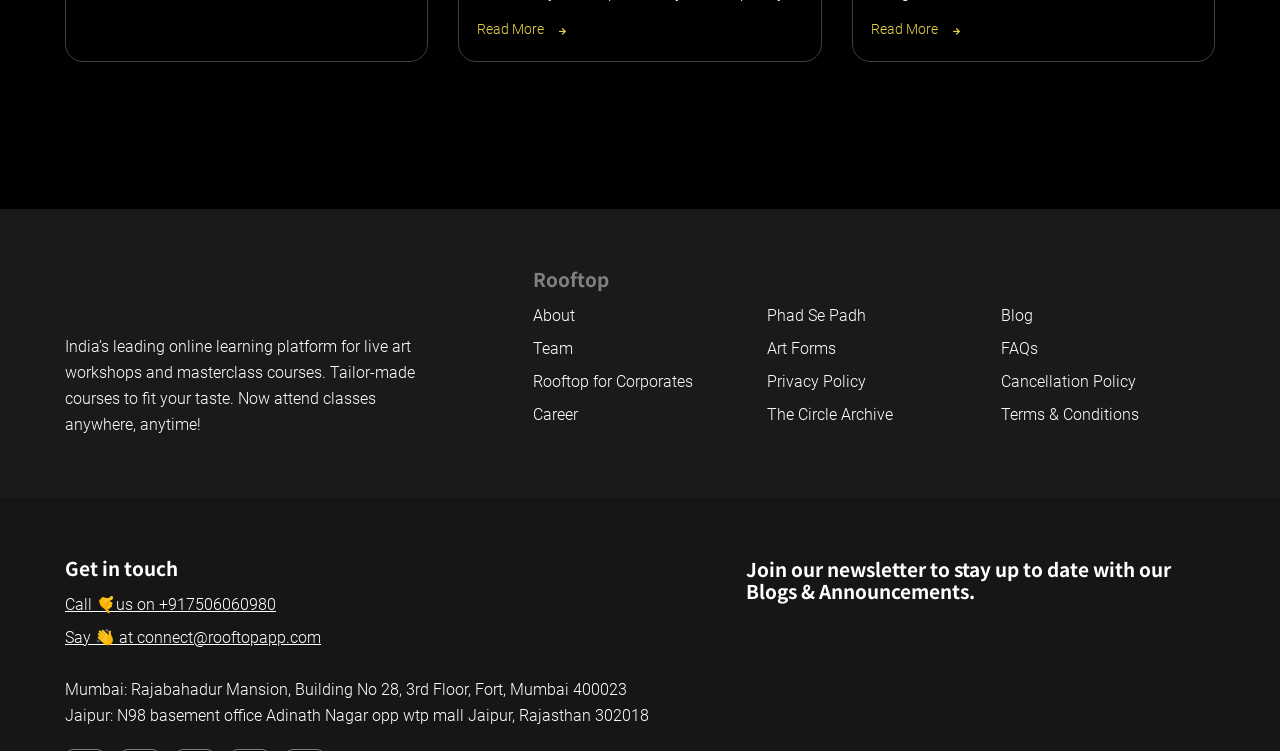Provide the bounding box coordinates of the area you need to click to execute the following instruction: "Go to the 'The End' column".

None